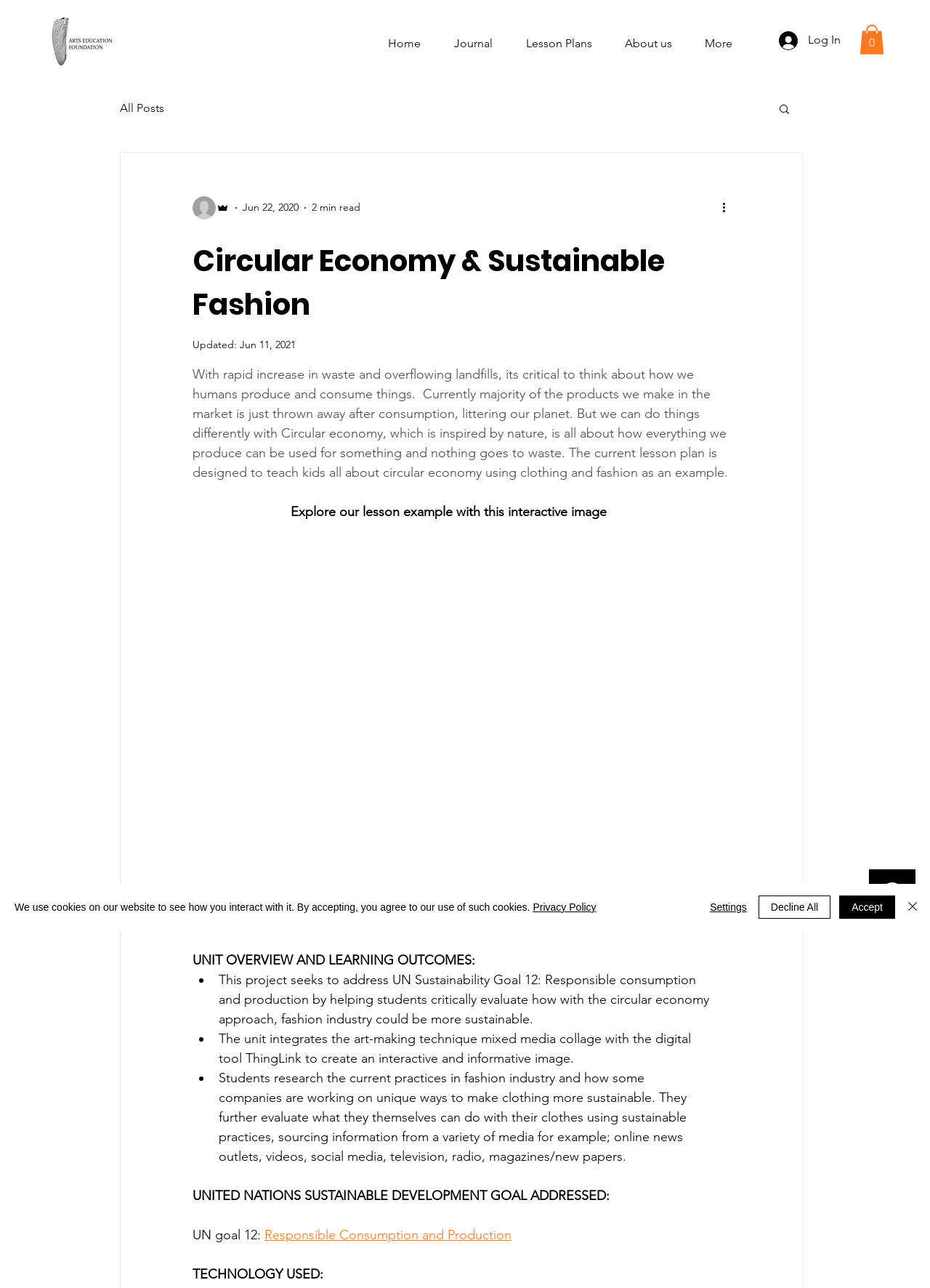What is the United Nations Sustainable Development Goal addressed in this lesson plan?
Can you provide an in-depth and detailed response to the question?

The webpage mentions that the lesson plan addresses UN Sustainability Goal 12: Responsible Consumption and Production, which is related to sustainable fashion and circular economy.